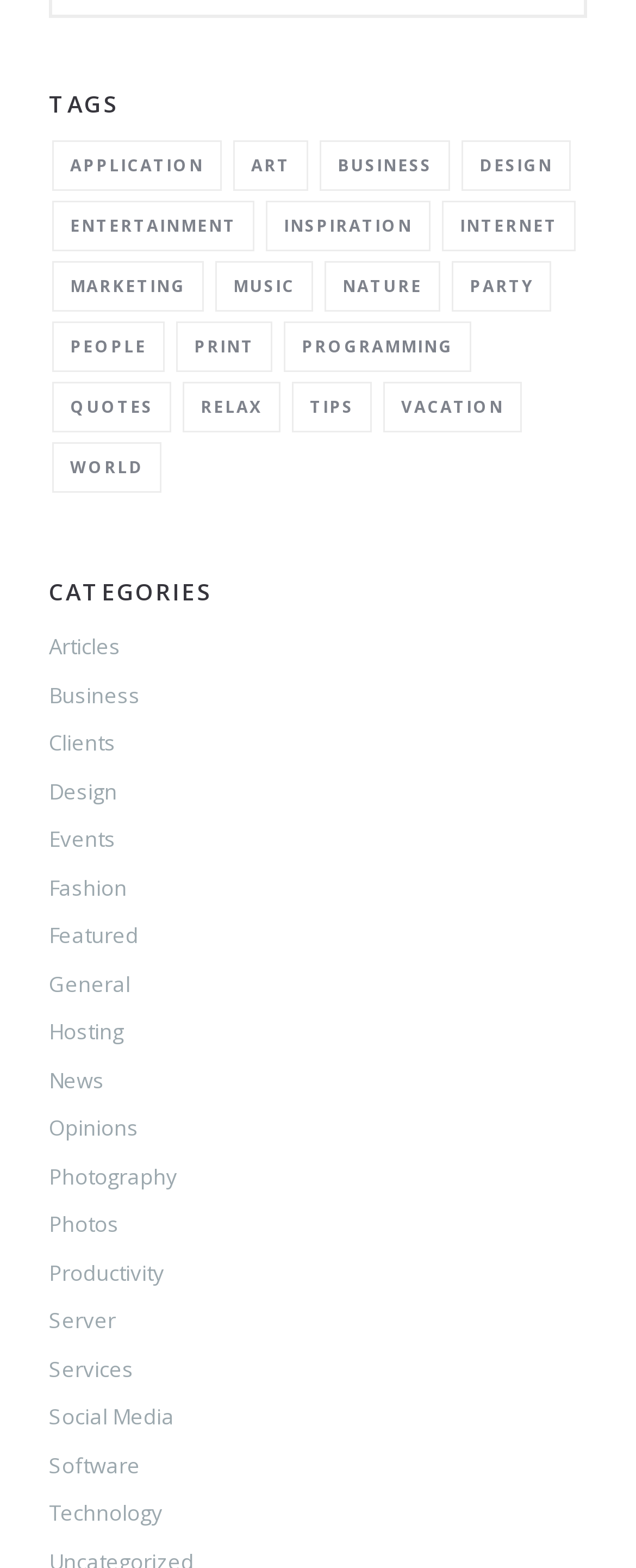Please find the bounding box coordinates (top-left x, top-left y, bottom-right x, bottom-right y) in the screenshot for the UI element described as follows: Self-improvement

None